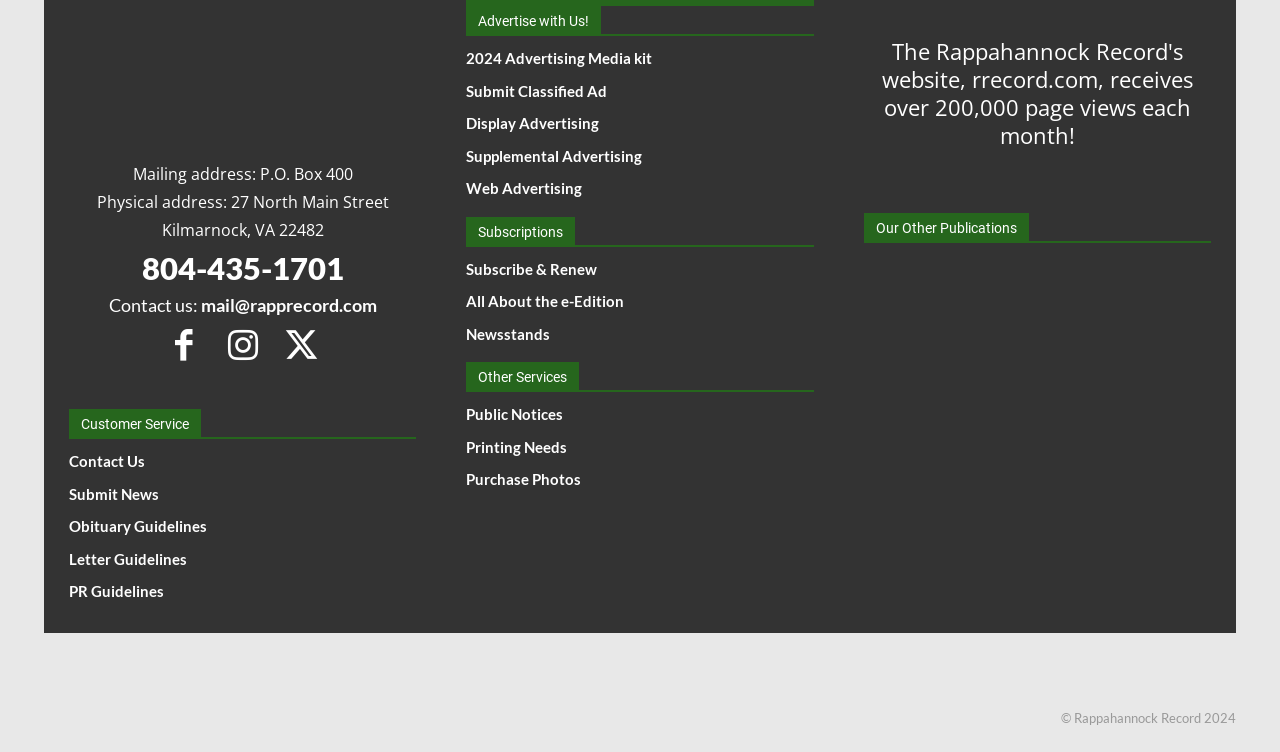Pinpoint the bounding box coordinates of the clickable area necessary to execute the following instruction: "Visit Rivah Visitors Guide". The coordinates should be given as four float numbers between 0 and 1, namely [left, top, right, bottom].

[0.755, 0.396, 0.866, 0.499]